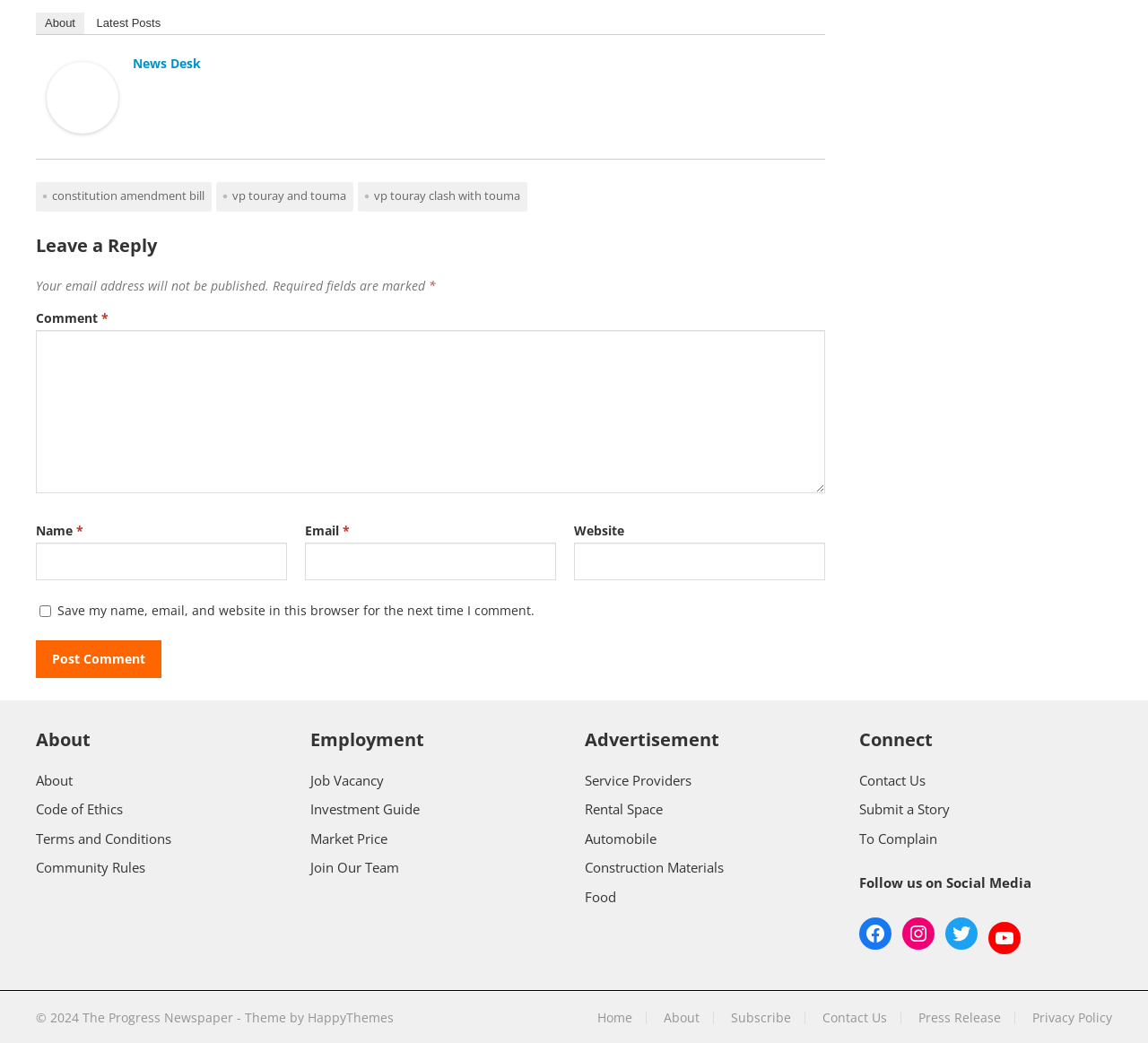Find the bounding box coordinates of the clickable area required to complete the following action: "Click on the 'Post Comment' button".

[0.031, 0.614, 0.141, 0.65]